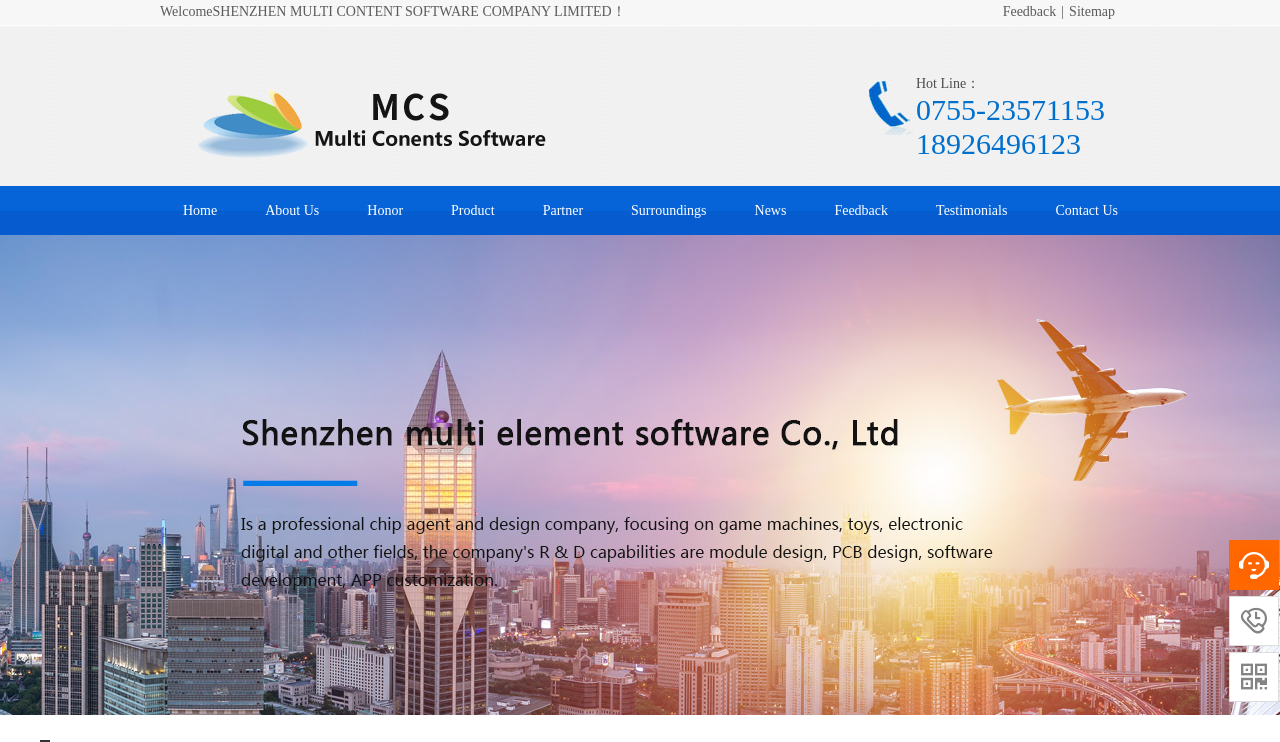What are the main sections of the website?
Based on the image, give a concise answer in the form of a single word or short phrase.

Home, About Us, Honor, etc.